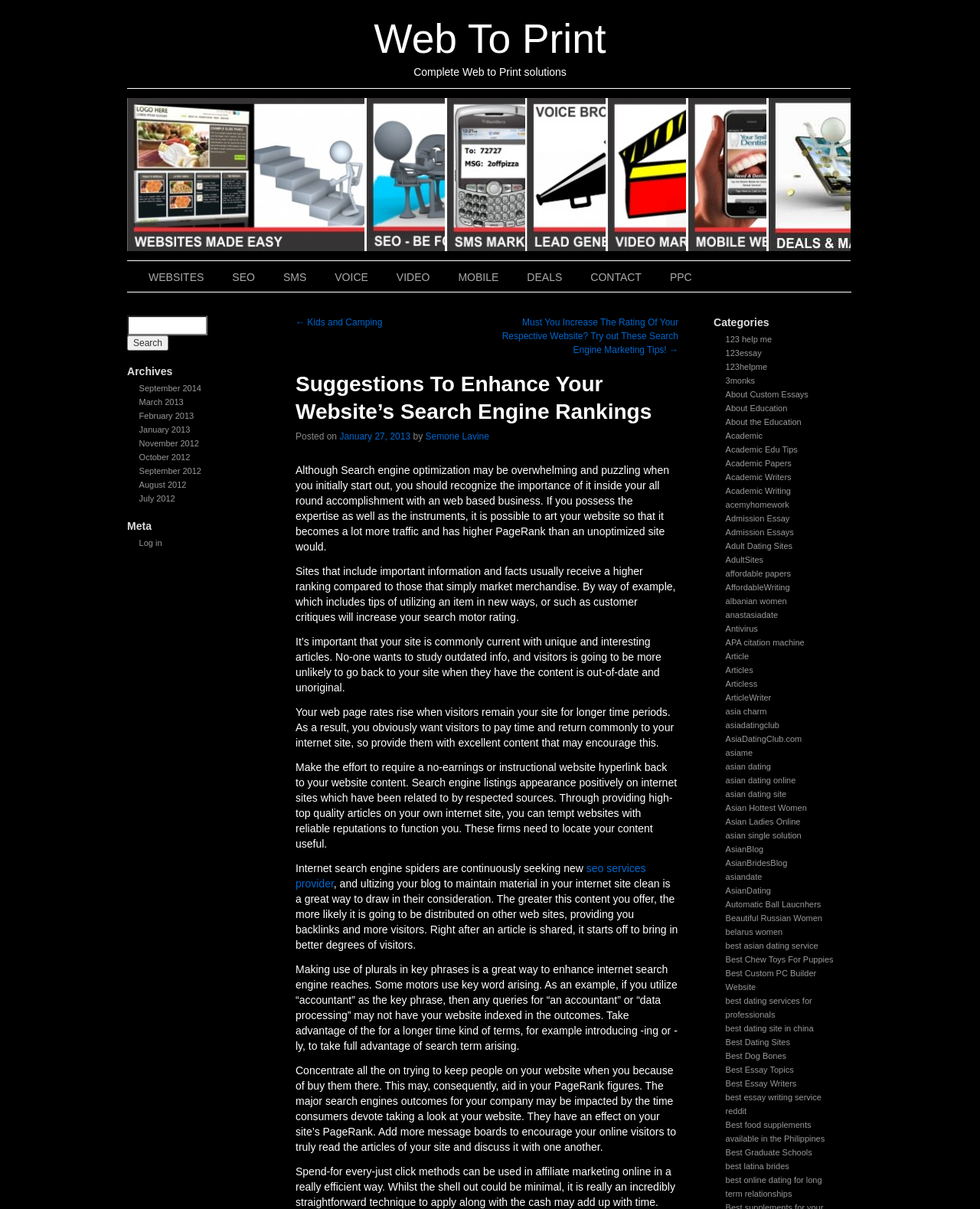Please extract the webpage's main title and generate its text content.

Suggestions To Enhance Your Website’s Search Engine Rankings